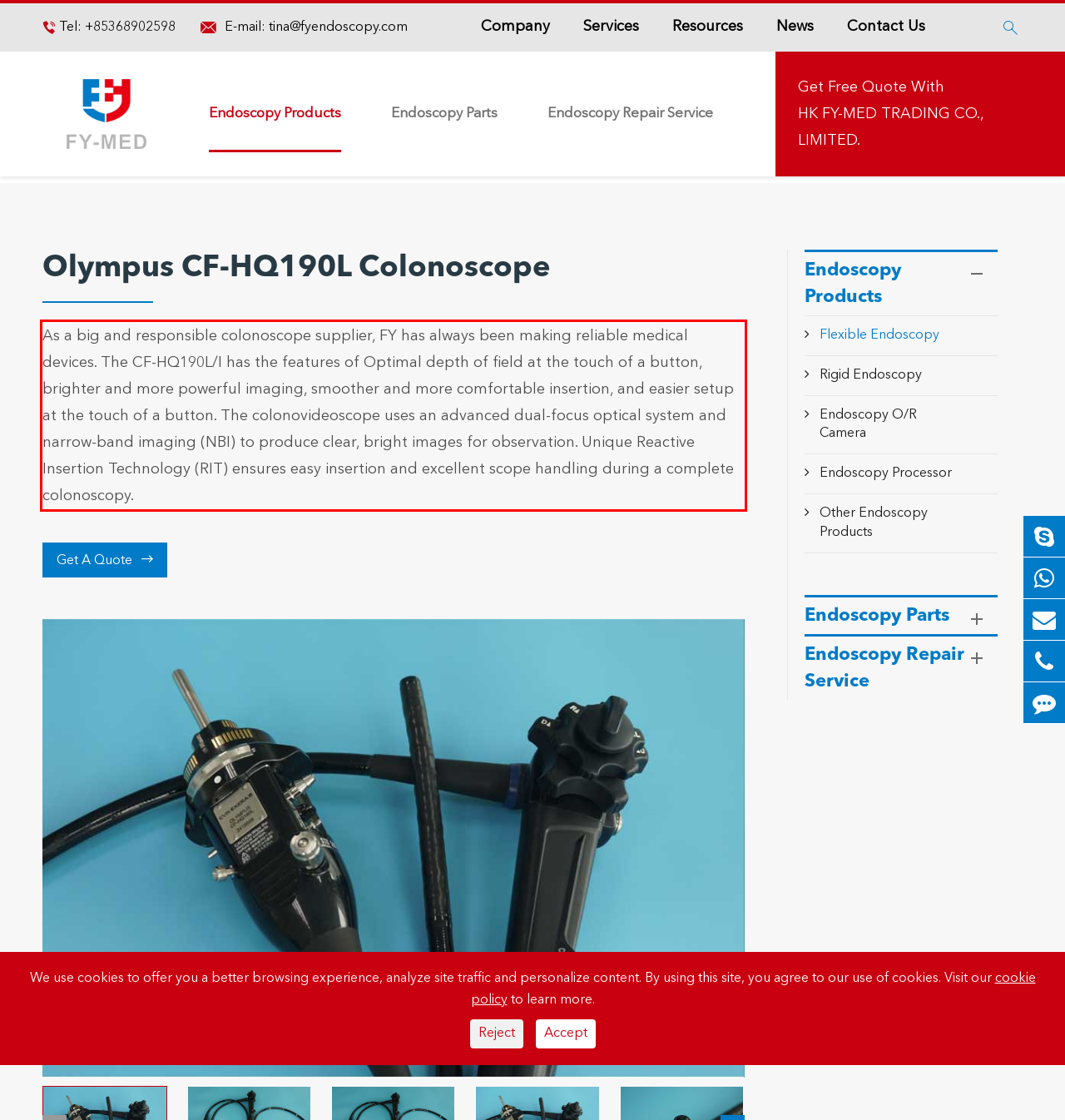Please look at the webpage screenshot and extract the text enclosed by the red bounding box.

As a big and responsible colonoscope supplier, FY has always been making reliable medical devices. The CF-HQ190L/I has the features of Optimal depth of field at the touch of a button, brighter and more powerful imaging, smoother and more comfortable insertion, and easier setup at the touch of a button. The colonovideoscope uses an advanced dual-focus optical system and narrow-band imaging (NBI) to produce clear, bright images for observation. Unique Reactive Insertion Technology (RIT) ensures easy insertion and excellent scope handling during a complete colonoscopy.